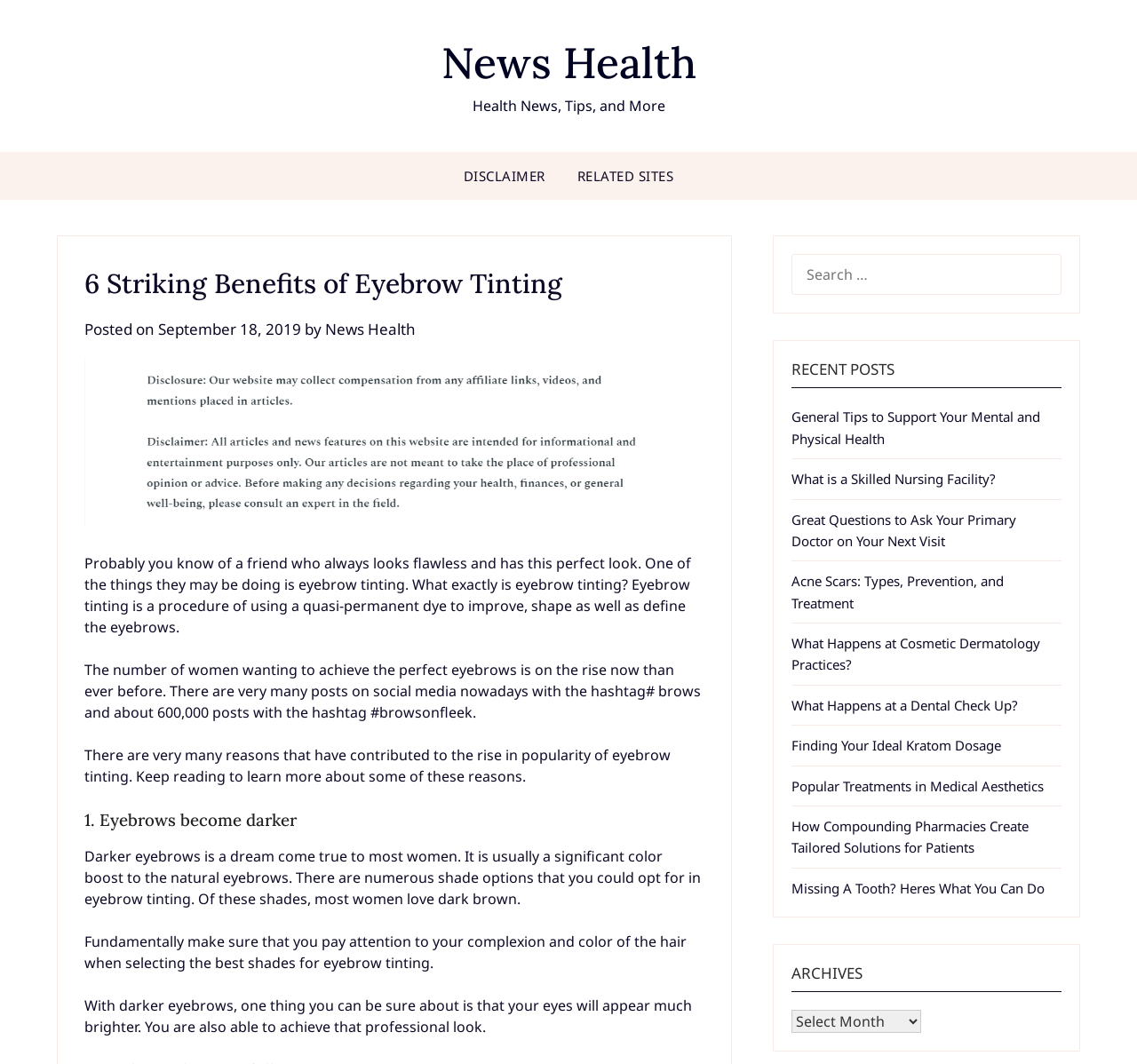Find the bounding box coordinates corresponding to the UI element with the description: "Related Sites". The coordinates should be formatted as [left, top, right, bottom], with values as floats between 0 and 1.

[0.495, 0.143, 0.605, 0.188]